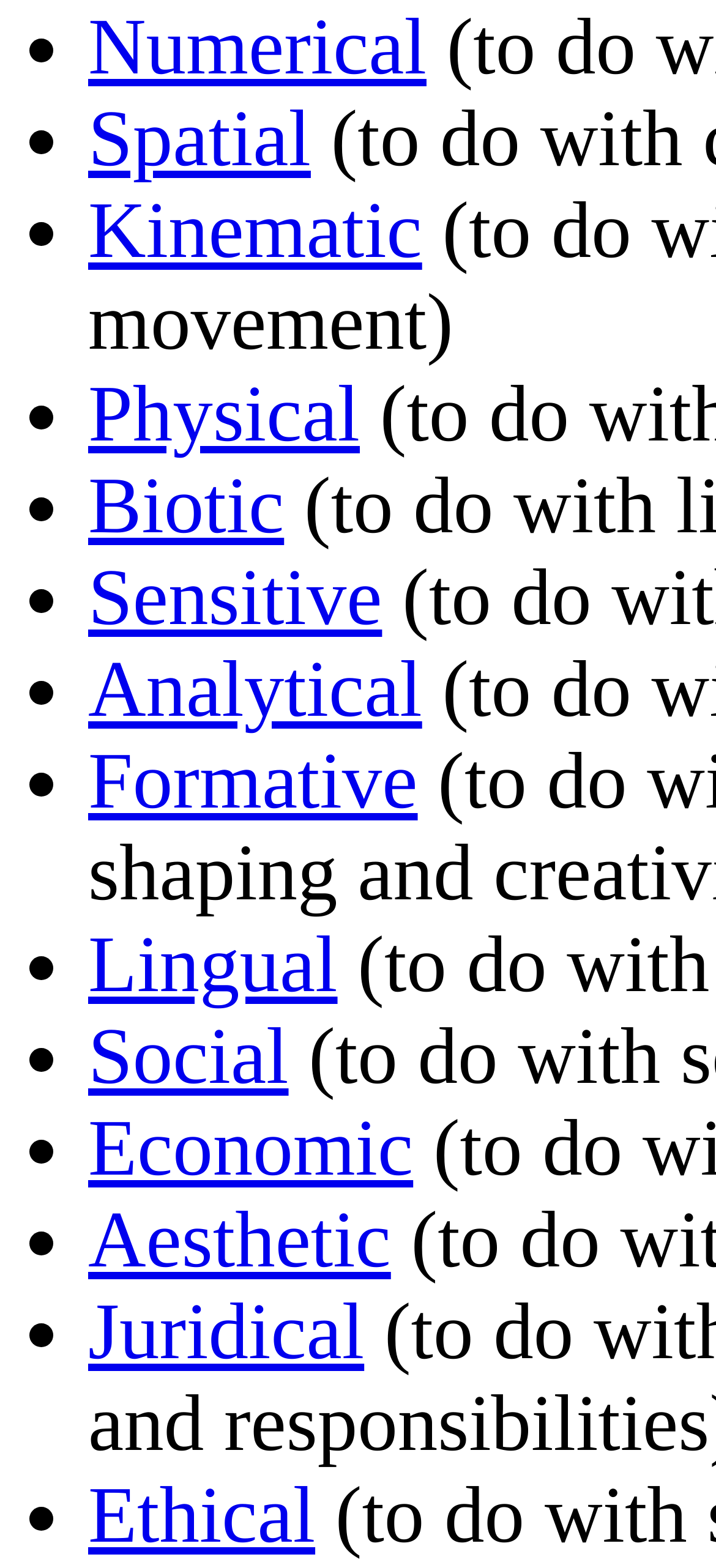Based on the element description: "Numerical", identify the bounding box coordinates for this UI element. The coordinates must be four float numbers between 0 and 1, listed as [left, top, right, bottom].

[0.123, 0.003, 0.596, 0.059]